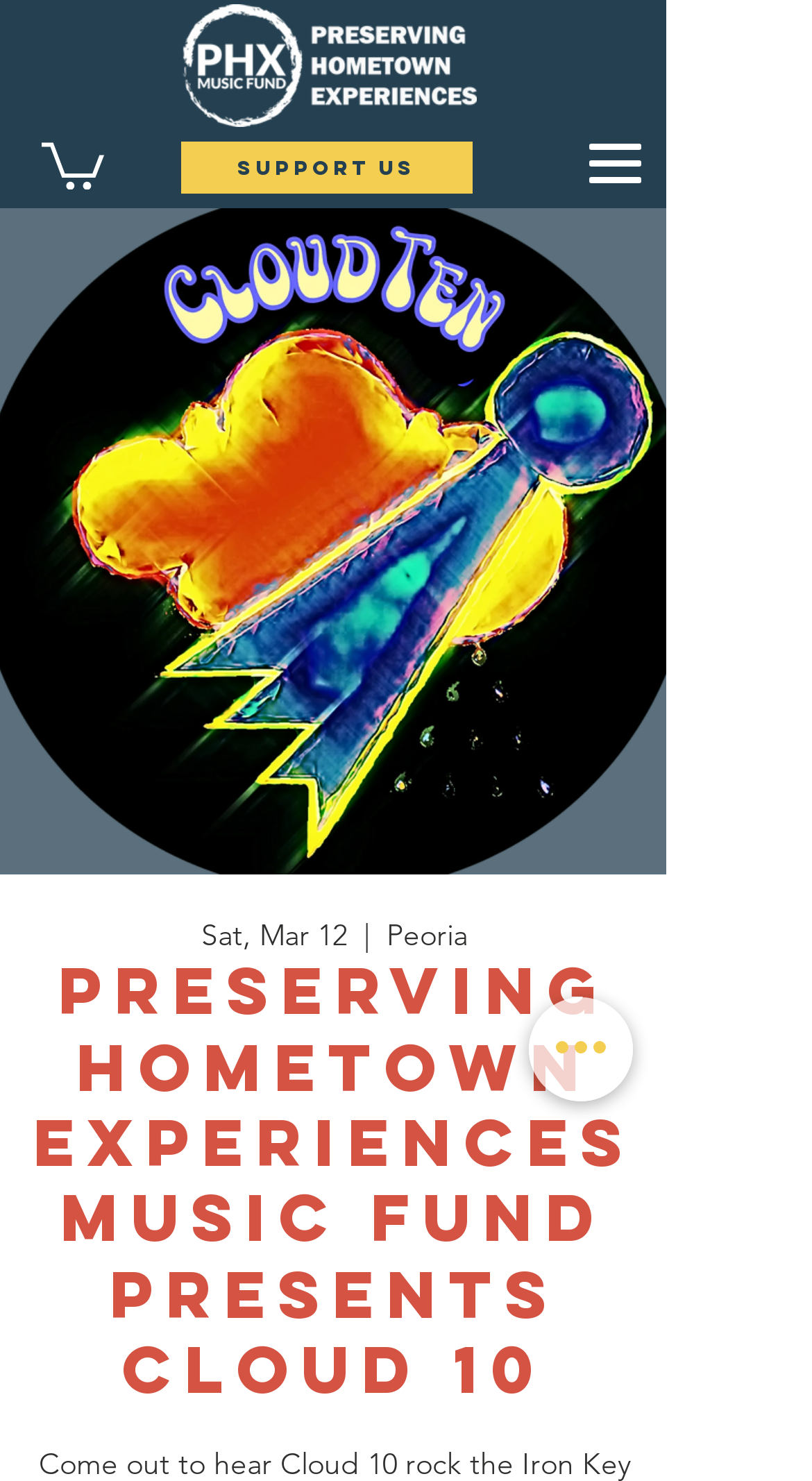Identify the bounding box coordinates of the HTML element based on this description: "Full Cookie policy".

None